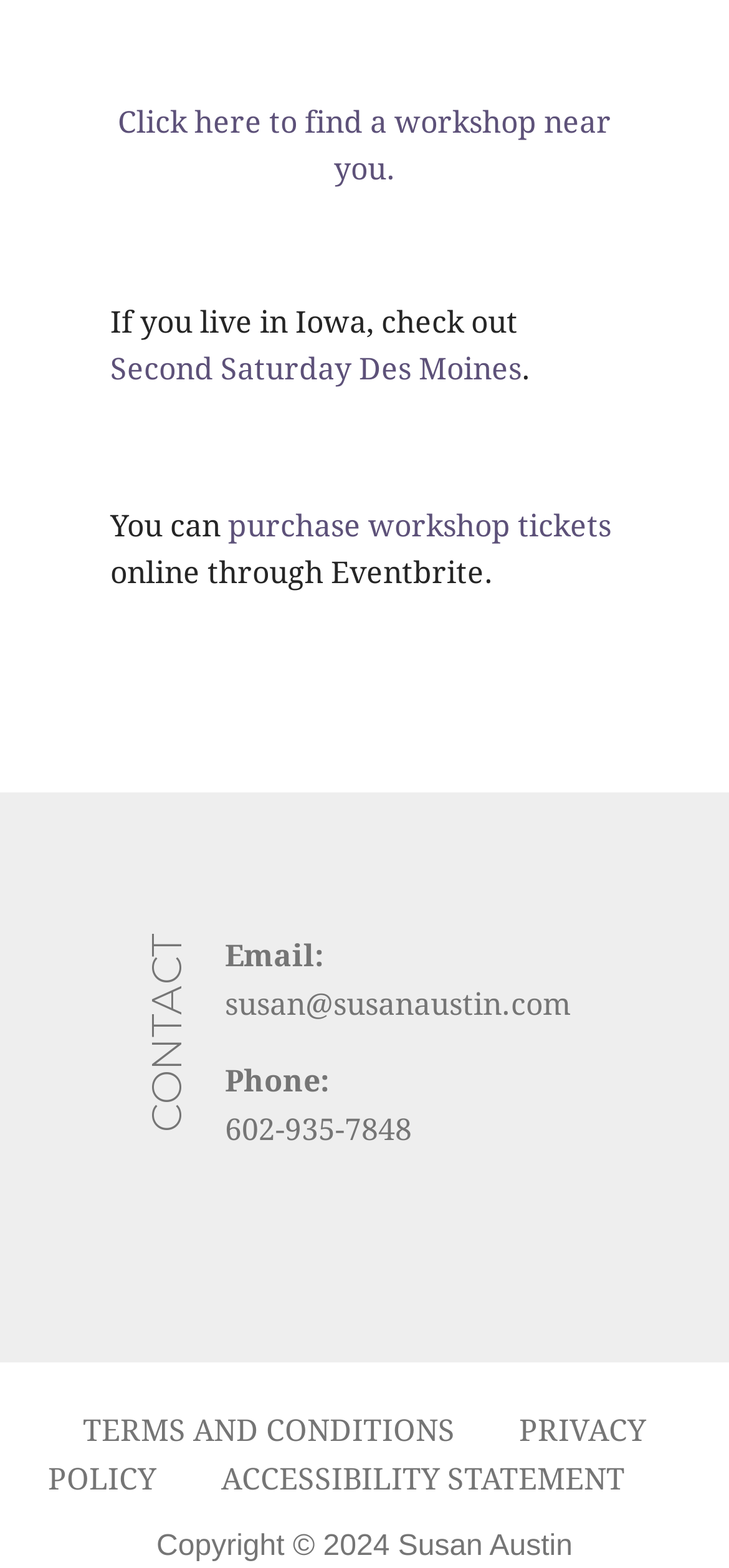Calculate the bounding box coordinates of the UI element given the description: "Terms and Conditions".

[0.114, 0.901, 0.624, 0.923]